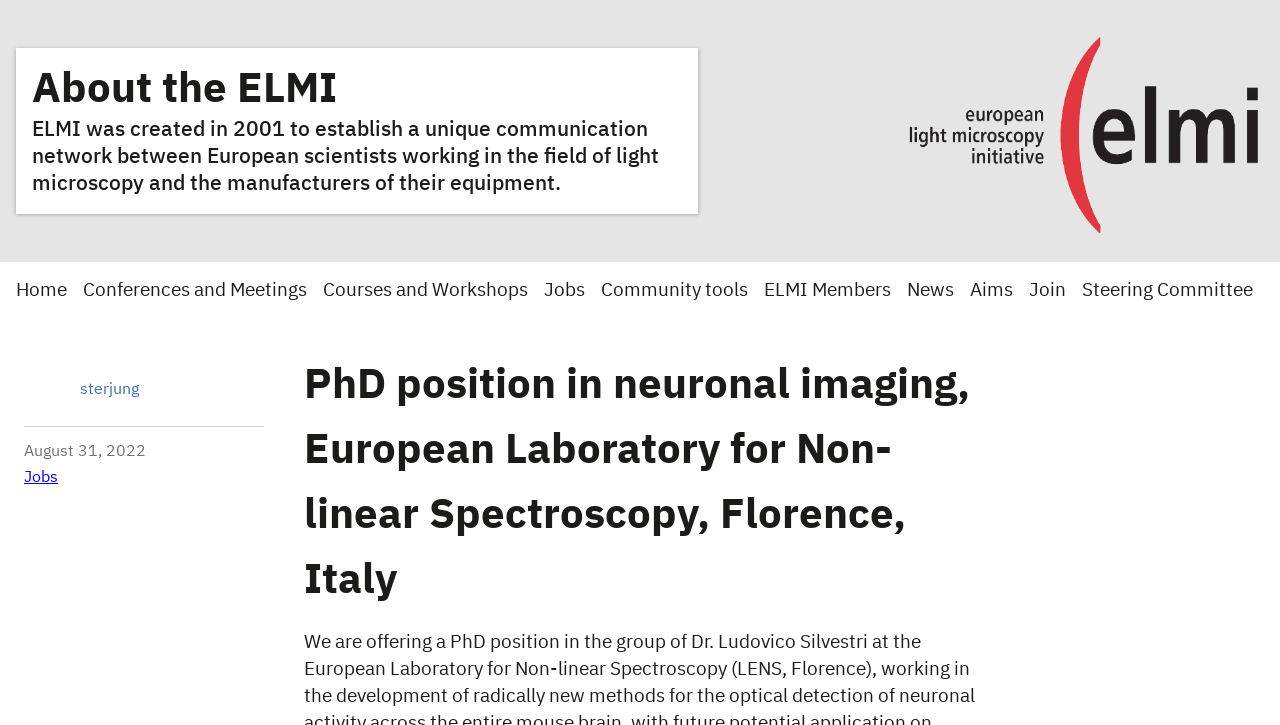Locate the bounding box coordinates of the clickable area to execute the instruction: "Click on About the ELMI". Provide the coordinates as four float numbers between 0 and 1, represented as [left, top, right, bottom].

[0.025, 0.088, 0.533, 0.161]